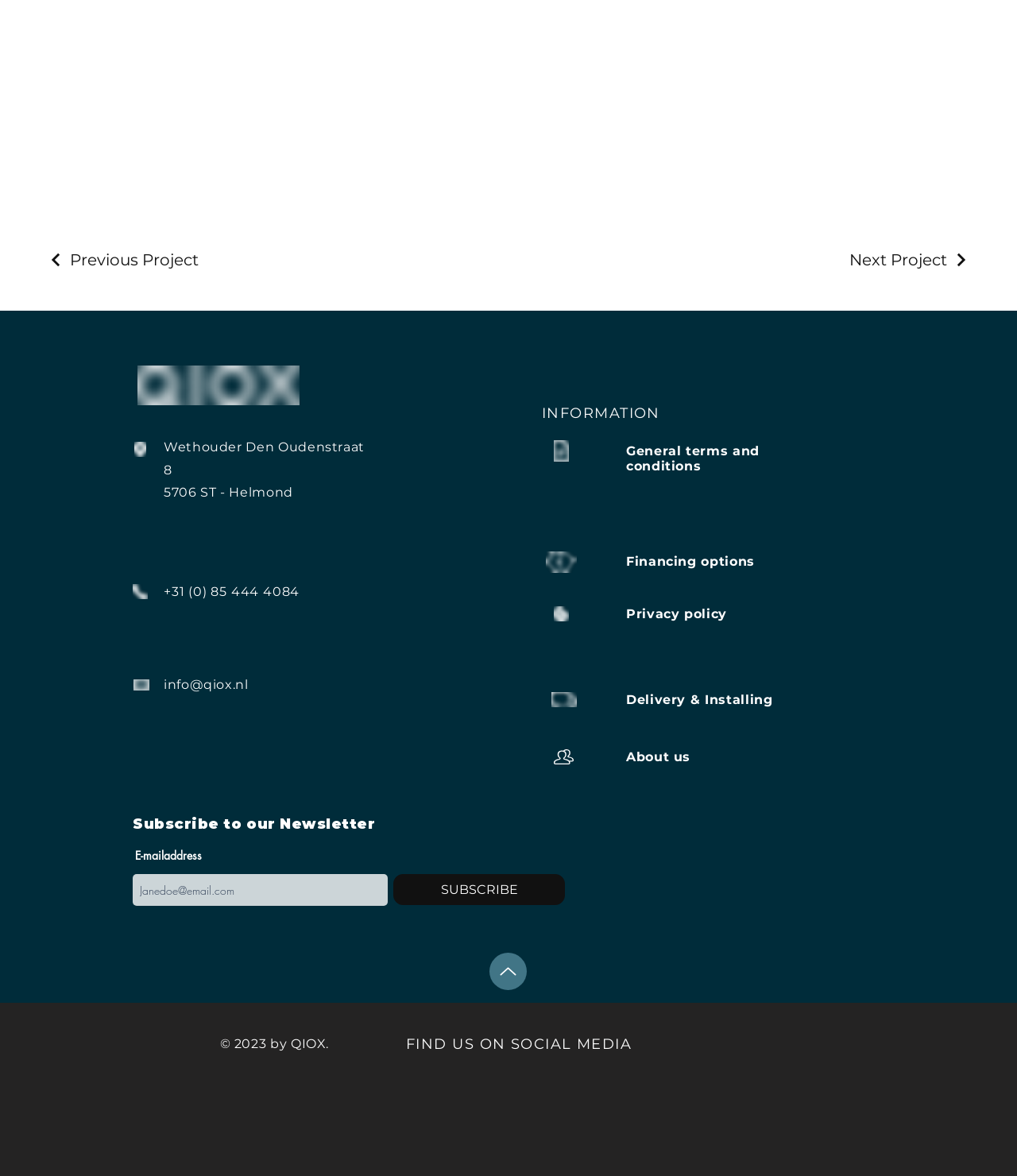Please provide a detailed answer to the question below based on the screenshot: 
What is the phone number of the company?

The phone number of the company is +31 (0) 85 444 4084, which can be found in the static text element at the top of the webpage, next to the phone icon.